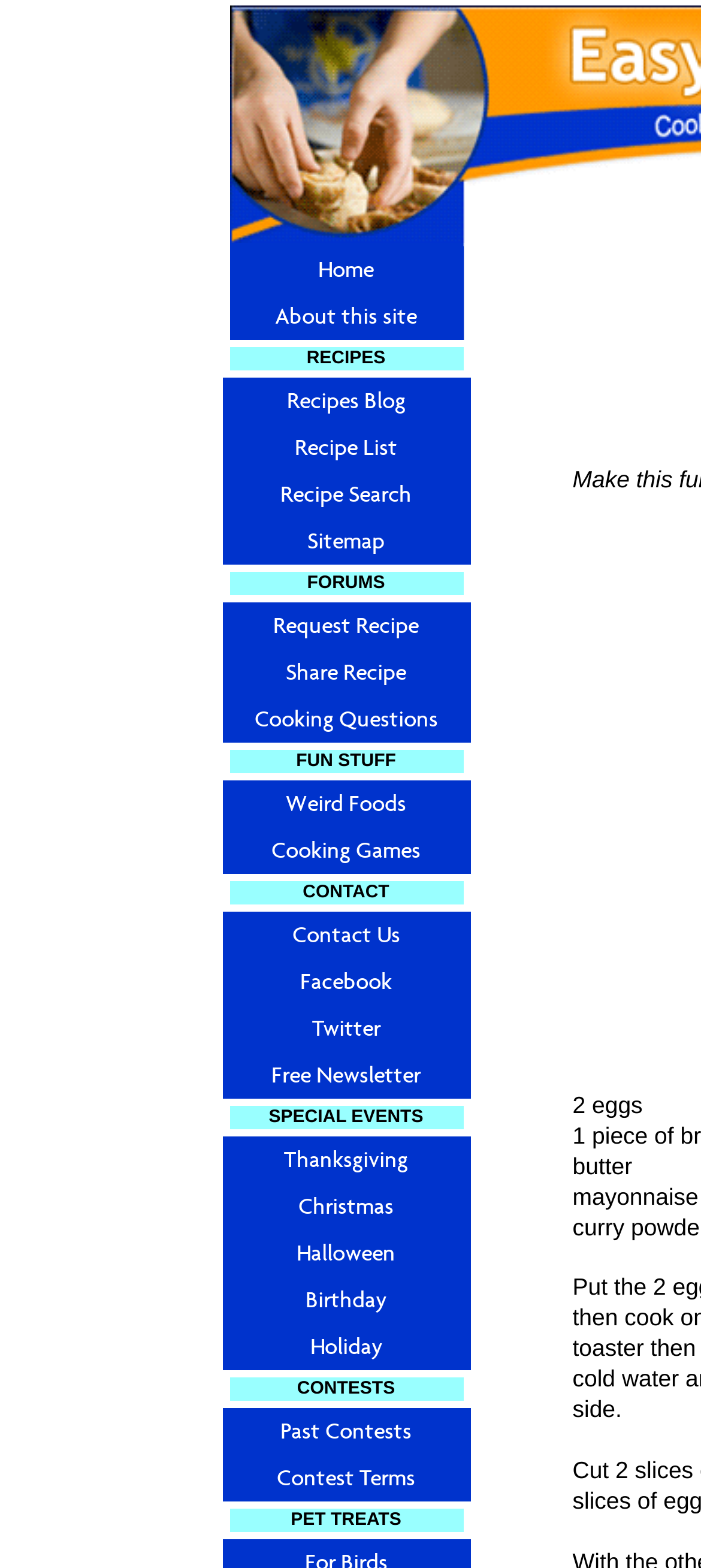Determine the bounding box coordinates in the format (top-left x, top-left y, bottom-right x, bottom-right y). Ensure all values are floating point numbers between 0 and 1. Identify the bounding box of the UI element described by: About this site

[0.327, 0.187, 0.66, 0.217]